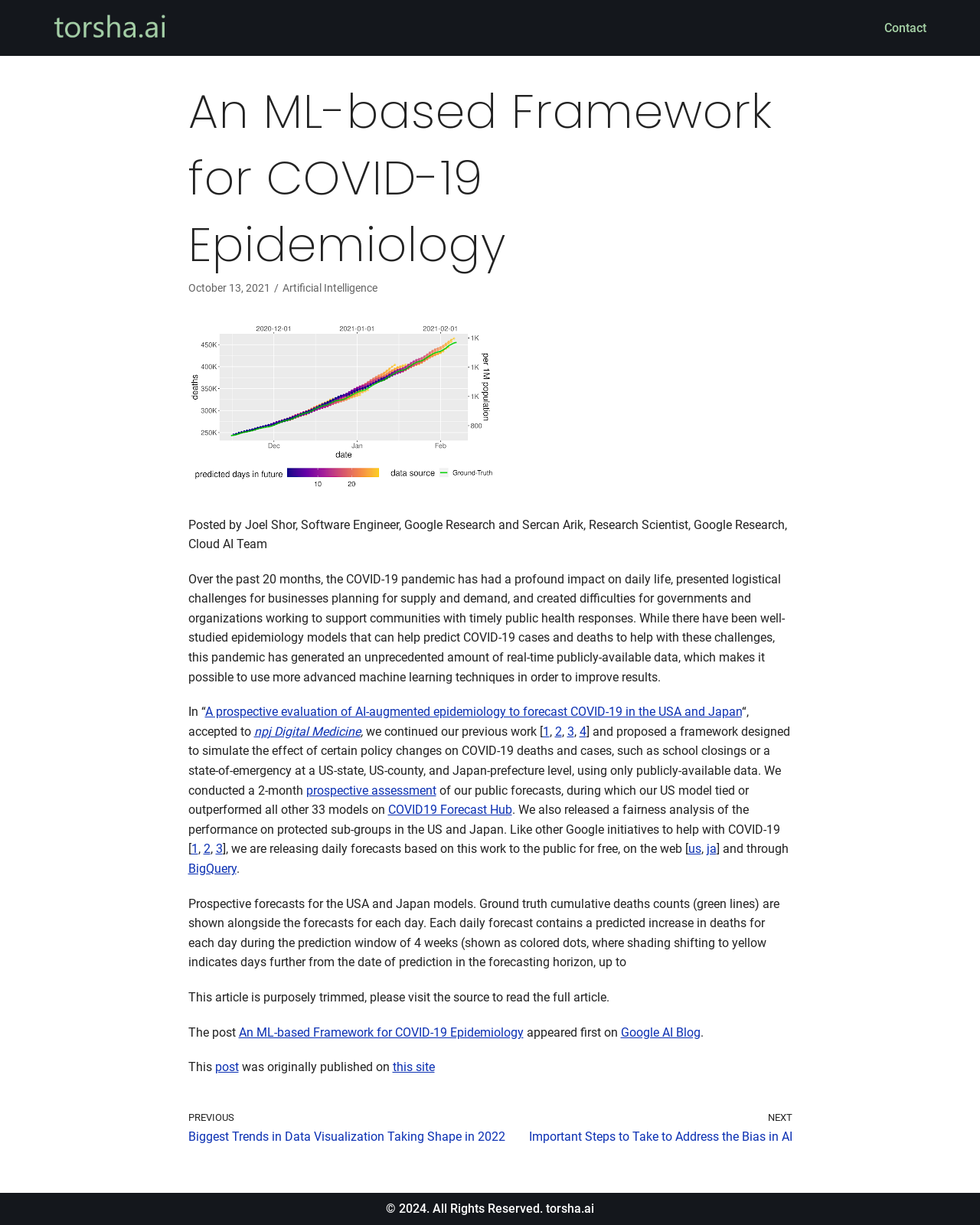Find the bounding box coordinates of the clickable element required to execute the following instruction: "Visit the 'Google AI Blog'". Provide the coordinates as four float numbers between 0 and 1, i.e., [left, top, right, bottom].

[0.633, 0.837, 0.714, 0.848]